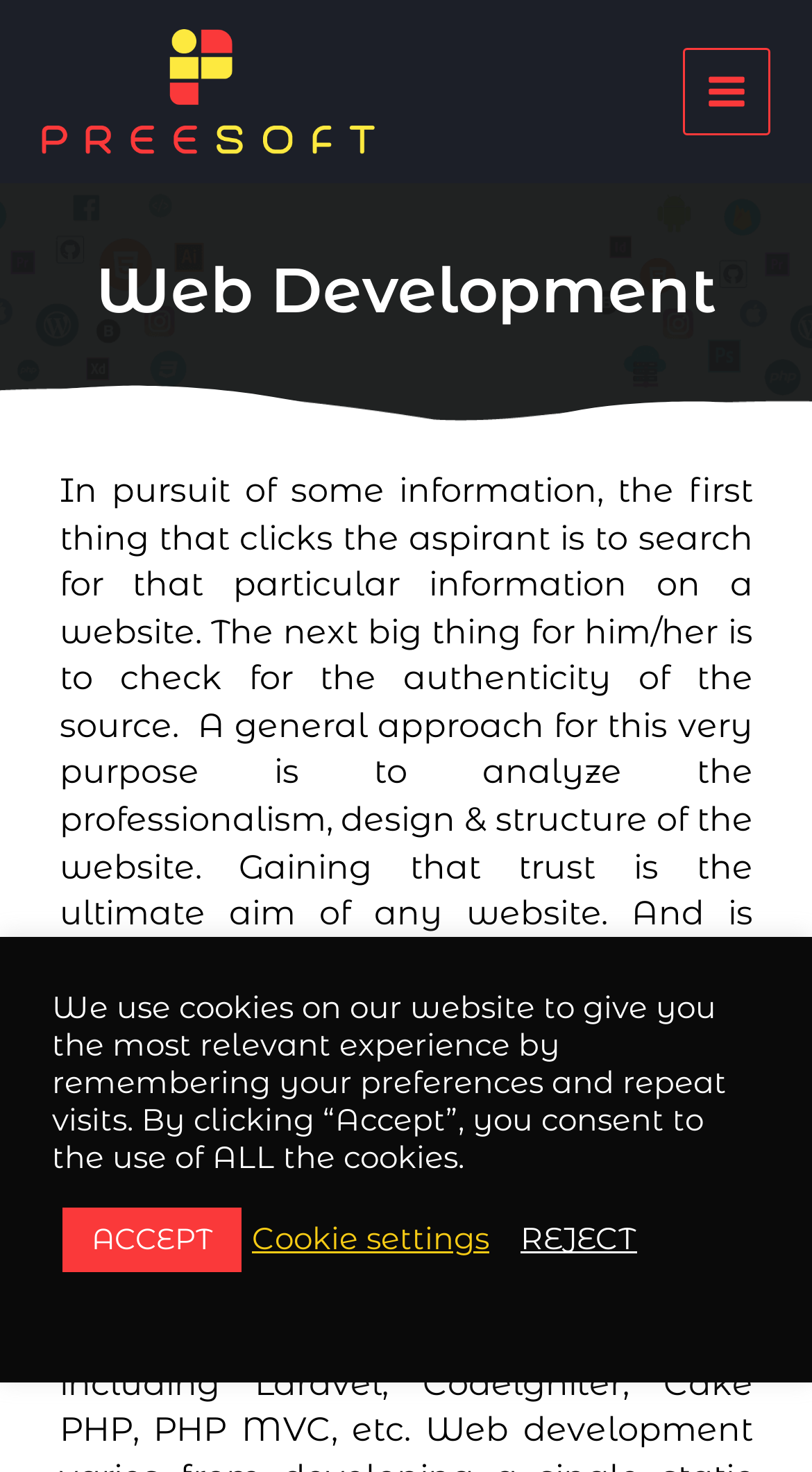What is the name of the company?
Please answer using one word or phrase, based on the screenshot.

Preesoft